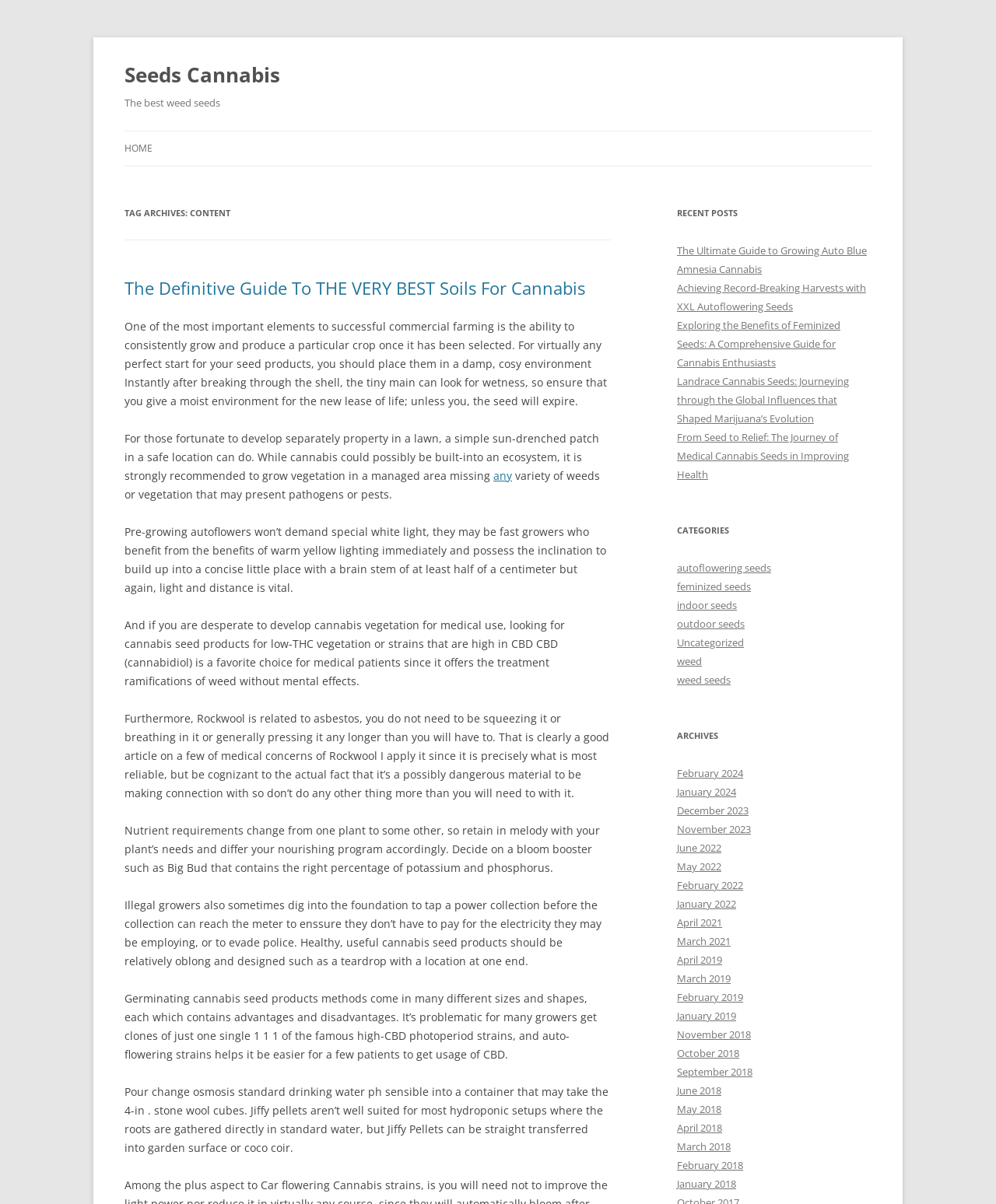What is the main topic of this webpage?
Please provide a comprehensive answer based on the contents of the image.

Based on the webpage content, it appears that the main topic is cannabis seeds, as there are multiple headings and links related to cannabis seeds, such as 'The Definitive Guide To THE VERY BEST Soils For Cannabis' and 'autoflowering seeds'.